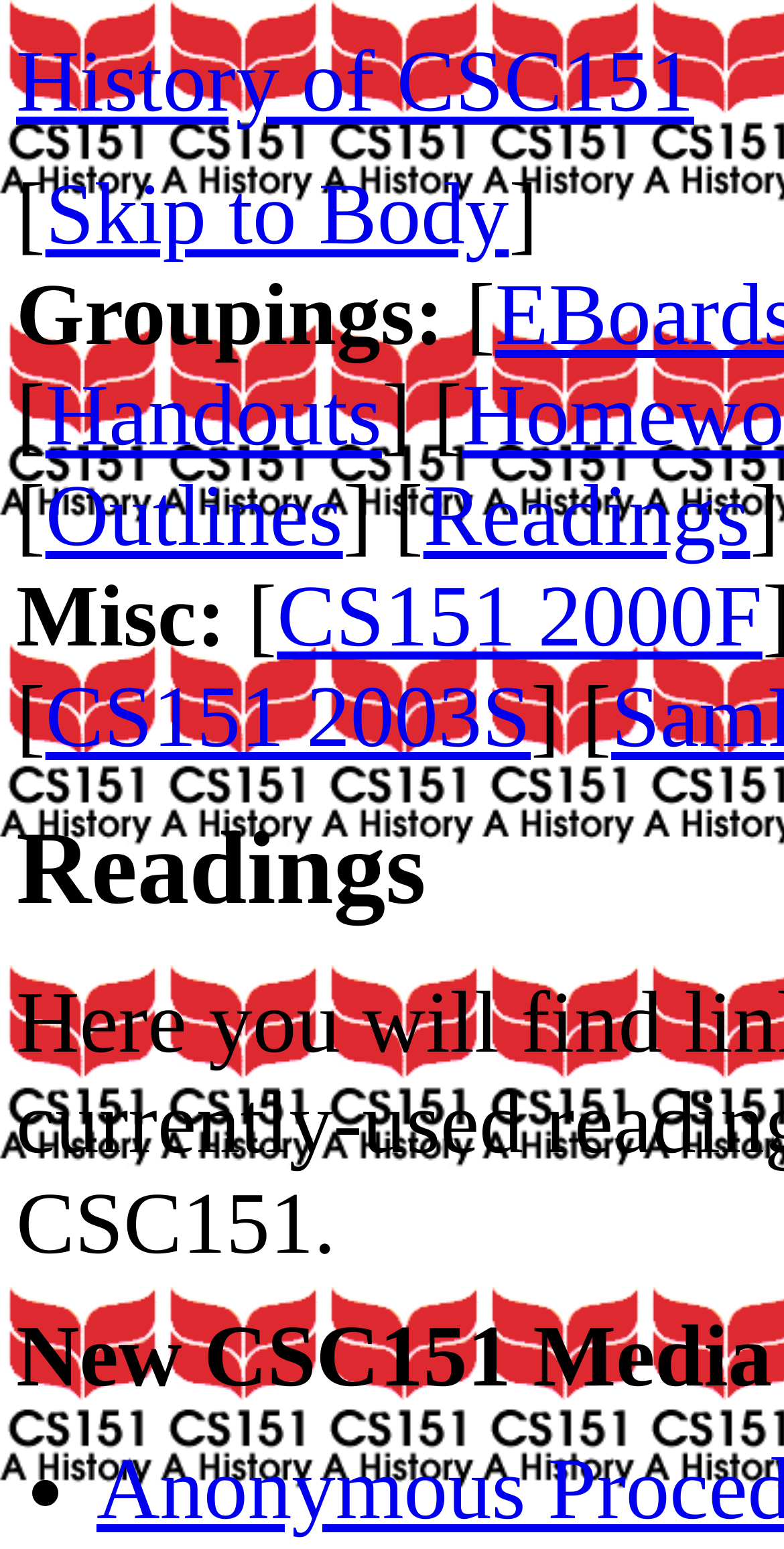Respond with a single word or phrase:
What is the last element on the webpage?

•